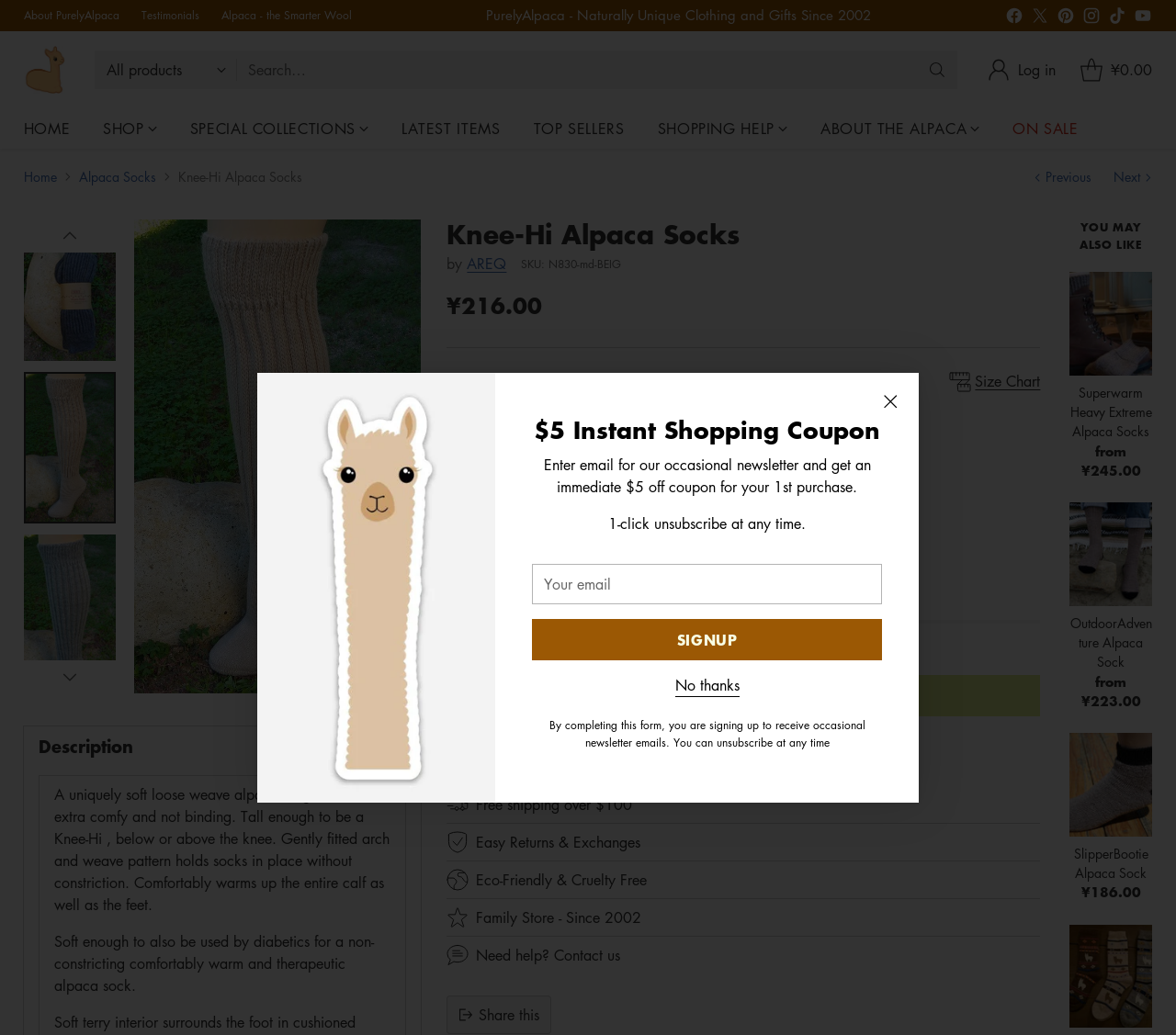How many images of the product are available?
Offer a detailed and exhaustive answer to the question.

There are five buttons to change the product image, labeled as 'Change image to image 1', 'Change image to image 2', and so on, indicating that there are five different images of the product available.